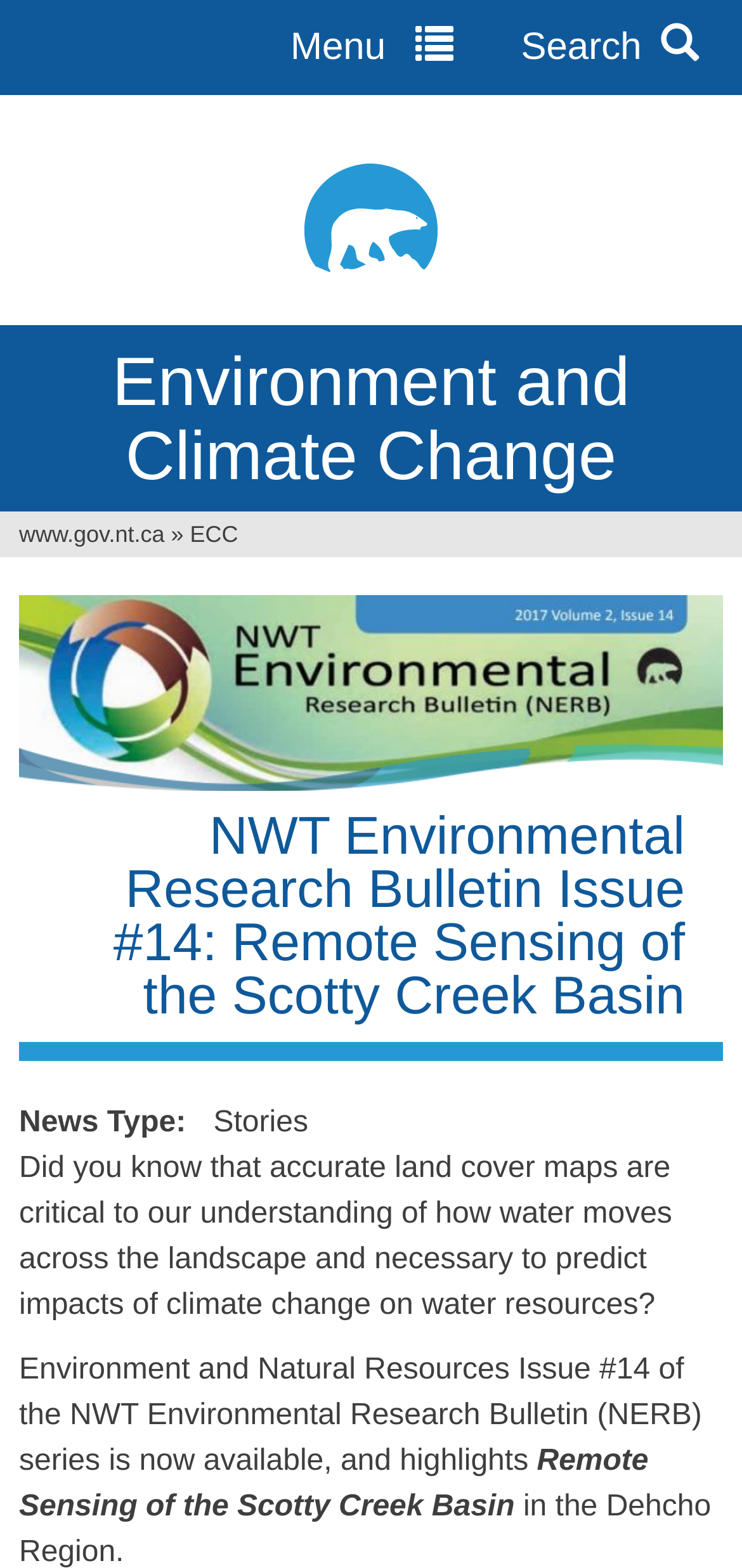Based on the image, provide a detailed response to the question:
What is the topic of the current issue of NWT Environmental Research Bulletin?

I found the answer by looking at the heading 'NWT Environmental Research Bulletin Issue #14: Remote Sensing of the Scotty Creek Basin'. This heading clearly indicates that the topic of the current issue is Remote Sensing of the Scotty Creek Basin.